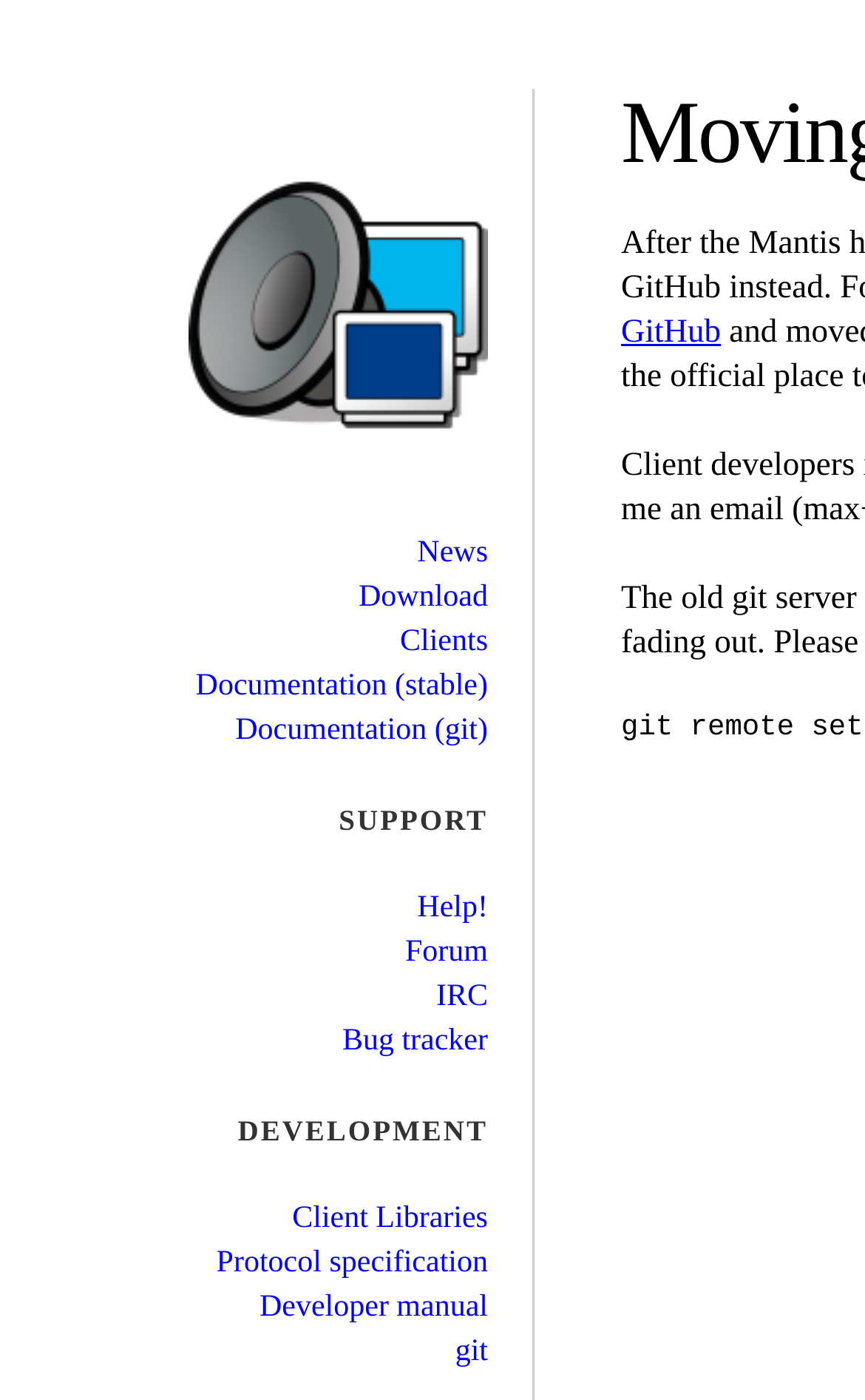Can you determine the bounding box coordinates of the area that needs to be clicked to fulfill the following instruction: "View Documentation (stable)"?

[0.226, 0.479, 0.564, 0.502]